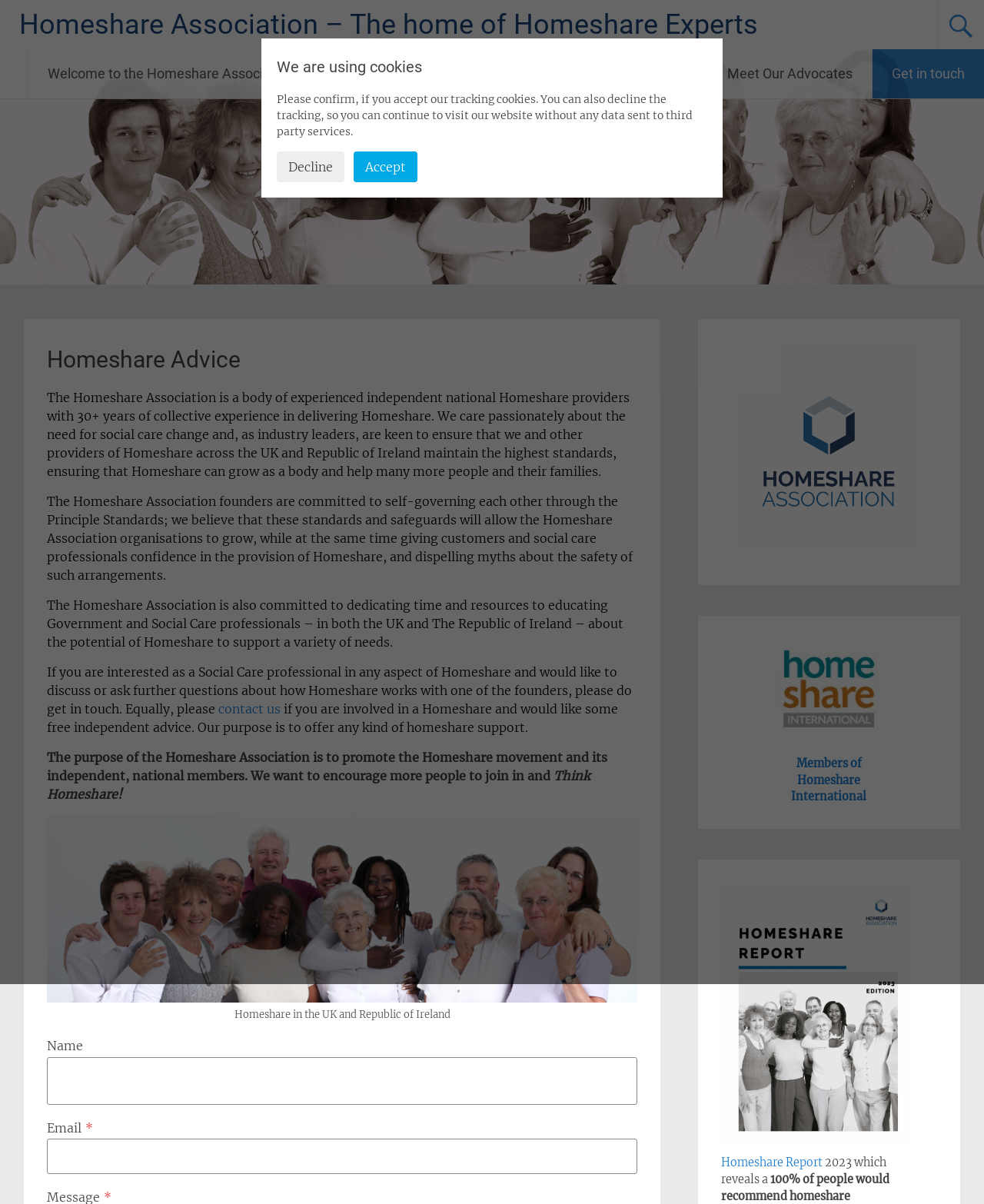Show the bounding box coordinates of the region that should be clicked to follow the instruction: "Contact us for further questions."

[0.222, 0.582, 0.285, 0.595]